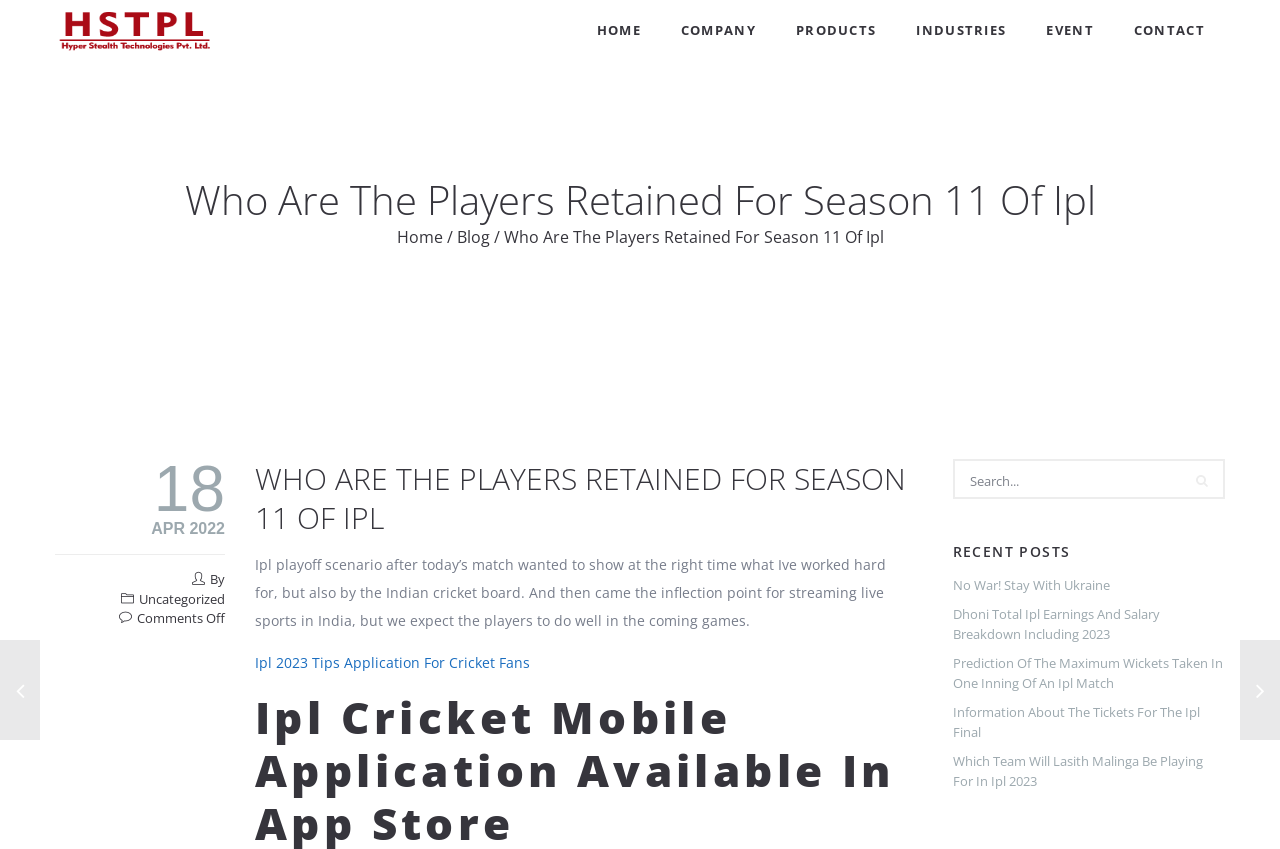Identify the bounding box coordinates for the element you need to click to achieve the following task: "Click on the 'CONTACT' link". Provide the bounding box coordinates as four float numbers between 0 and 1, in the form [left, top, right, bottom].

[0.87, 0.0, 0.957, 0.071]